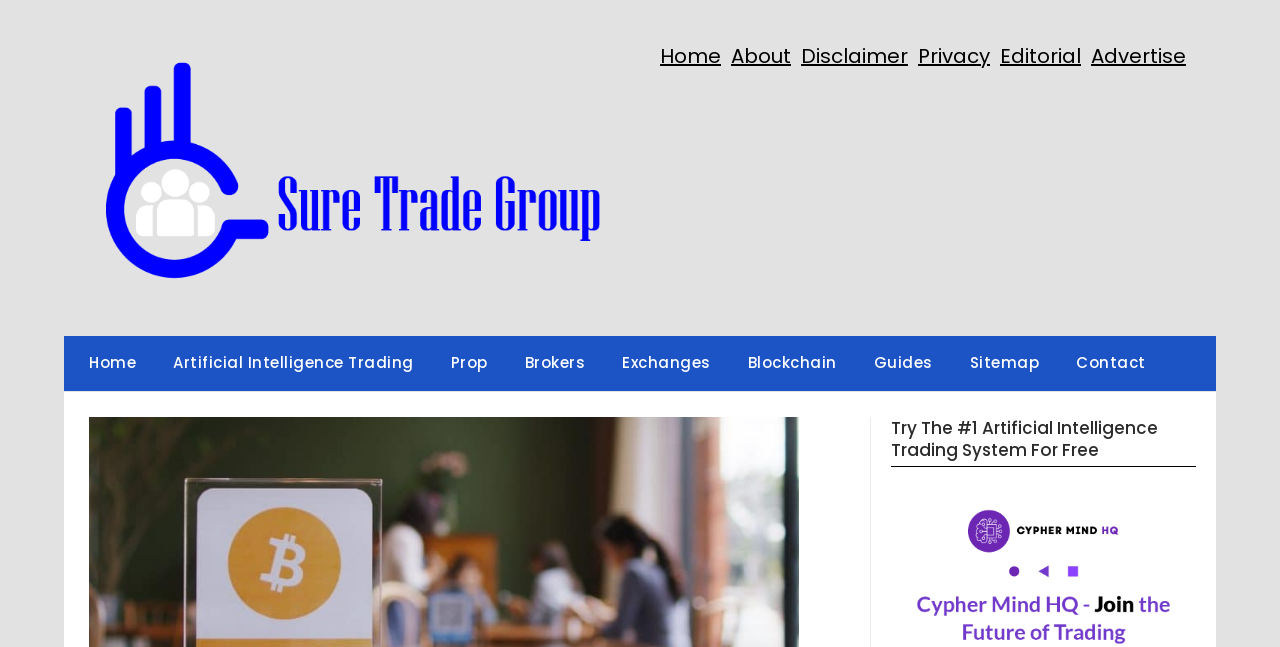What is the last link in the footer section? Analyze the screenshot and reply with just one word or a short phrase.

Contact